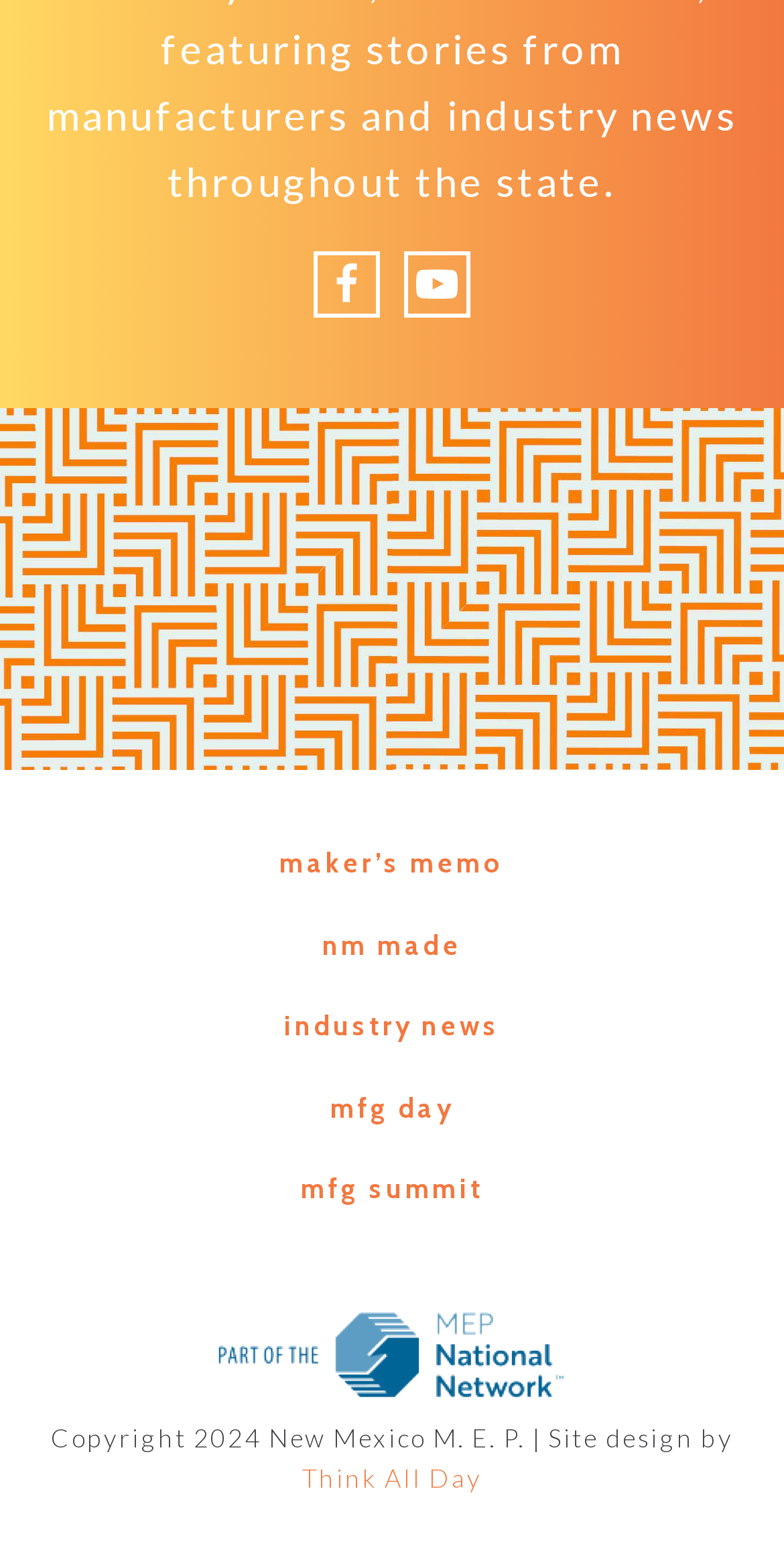Can you find the bounding box coordinates for the element that needs to be clicked to execute this instruction: "check out Think All Day"? The coordinates should be given as four float numbers between 0 and 1, i.e., [left, top, right, bottom].

[0.385, 0.941, 0.615, 0.96]